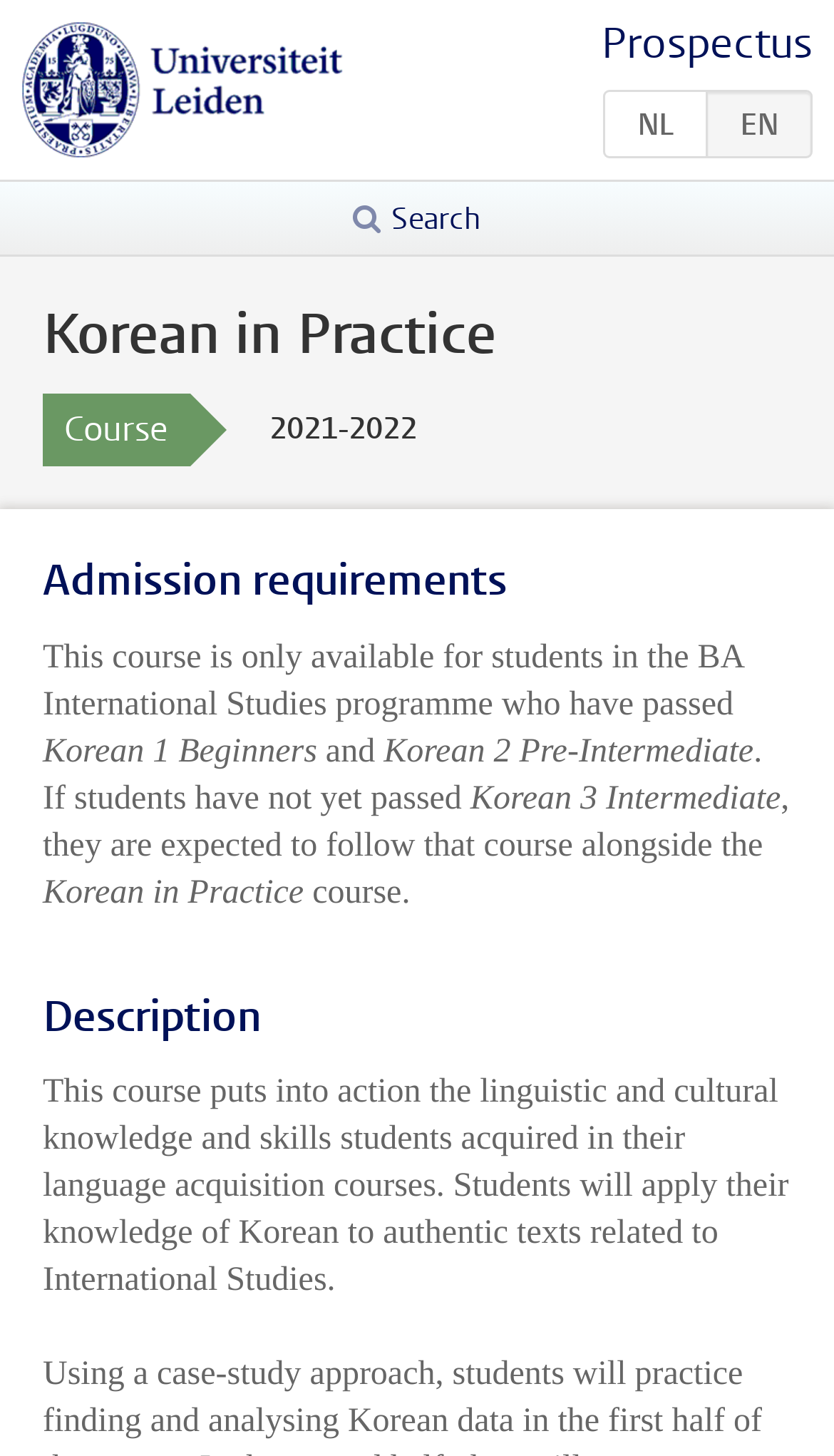What is the prerequisite for the course?
Please provide a comprehensive answer based on the details in the screenshot.

The prerequisite for the course can be found in the 'Admission requirements' section of the webpage, where it is stated that students need to have passed Korean 1 Beginners and Korean 2 Pre-Intermediate to be eligible for the course.